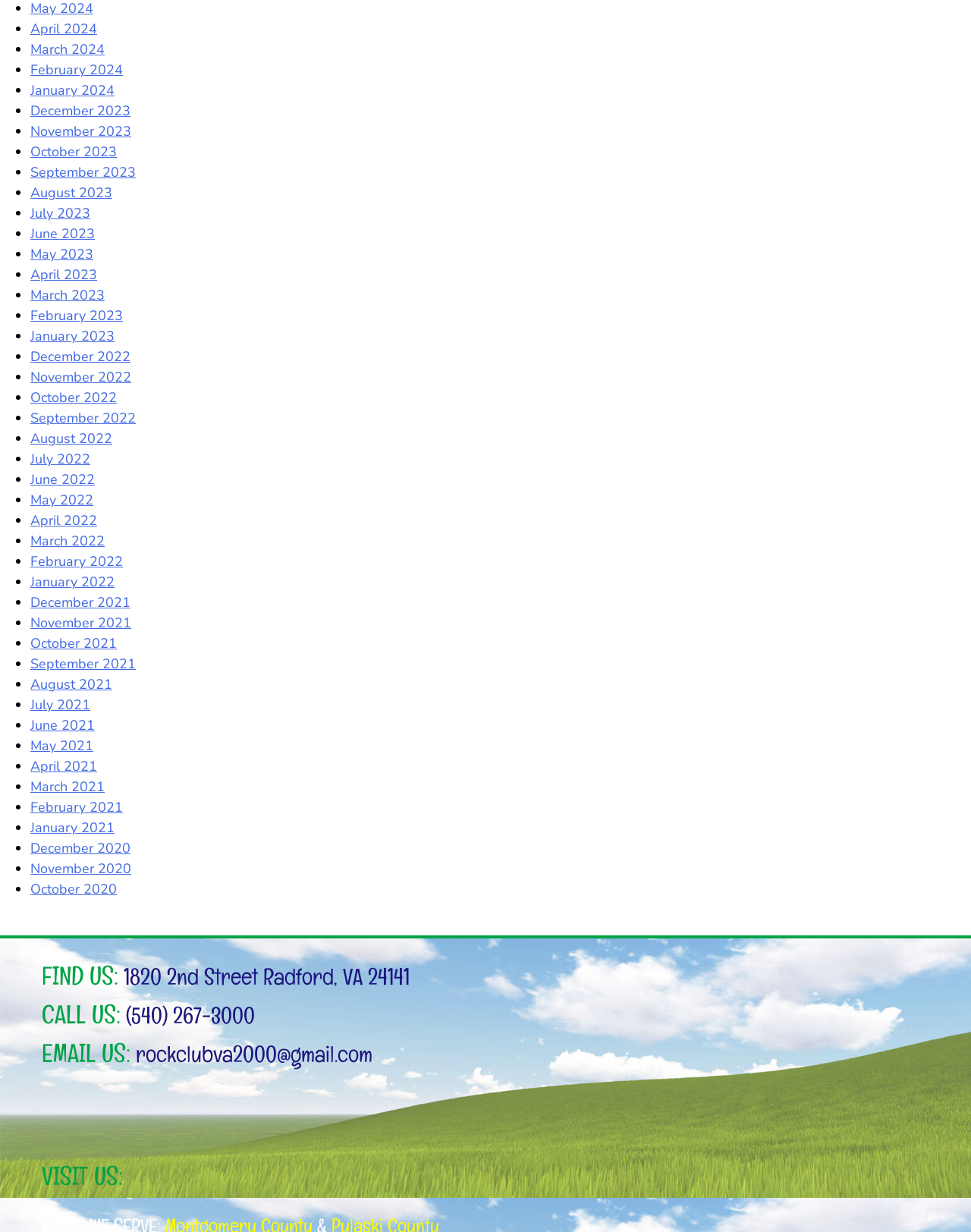Determine the bounding box coordinates of the UI element described by: "rockclubva2000@gmail.com".

[0.14, 0.854, 0.384, 0.865]